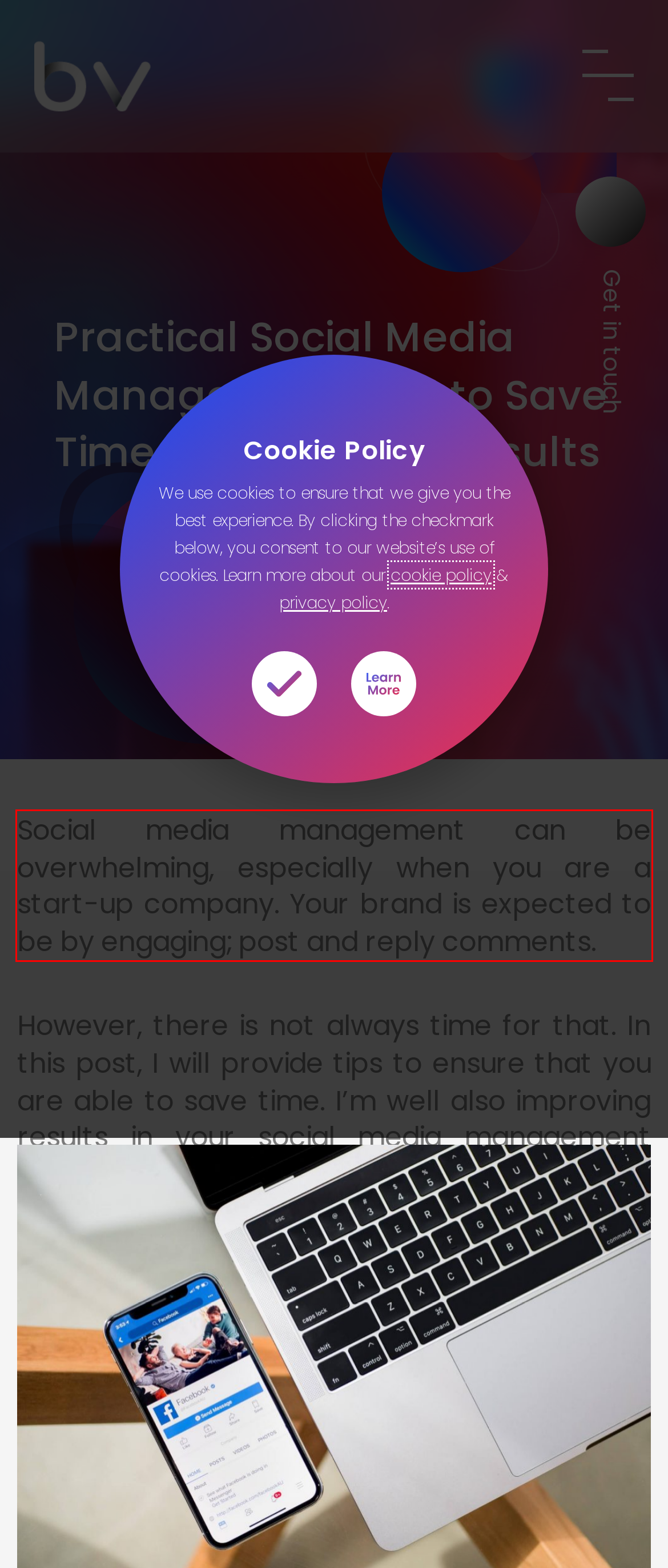You have a screenshot of a webpage where a UI element is enclosed in a red rectangle. Perform OCR to capture the text inside this red rectangle.

Social media management can be overwhelming, especially when you are a start-up company. Your brand is expected to be by engaging; post and reply comments.